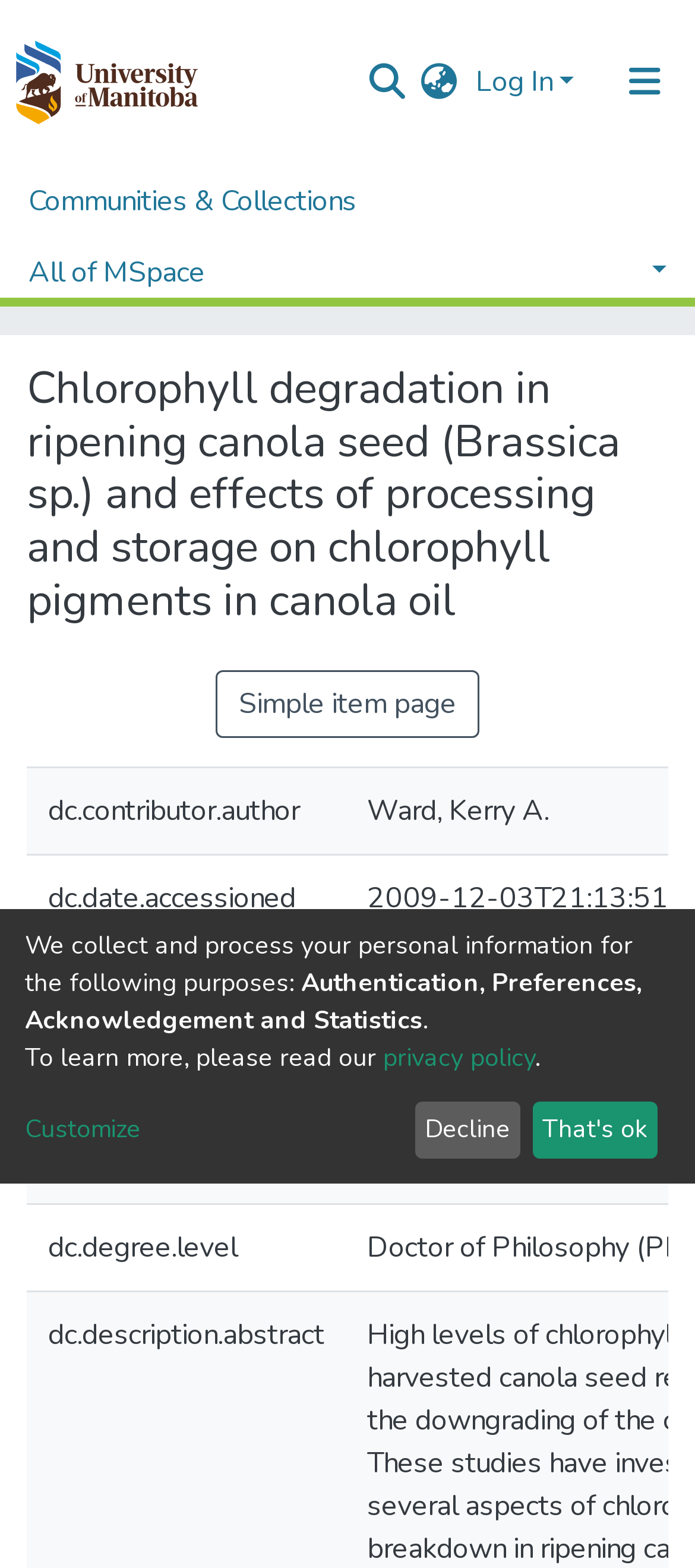Review the image closely and give a comprehensive answer to the question: How many links are there in the breadcrumb navigation bar?

The breadcrumb navigation bar contains three links: 'Home', 'Faculty of Graduate Studies (Electronic Theses and Practica)', and 'FGS - Electronic Theses and Practica'. These links represent the hierarchical structure of the repository's content.